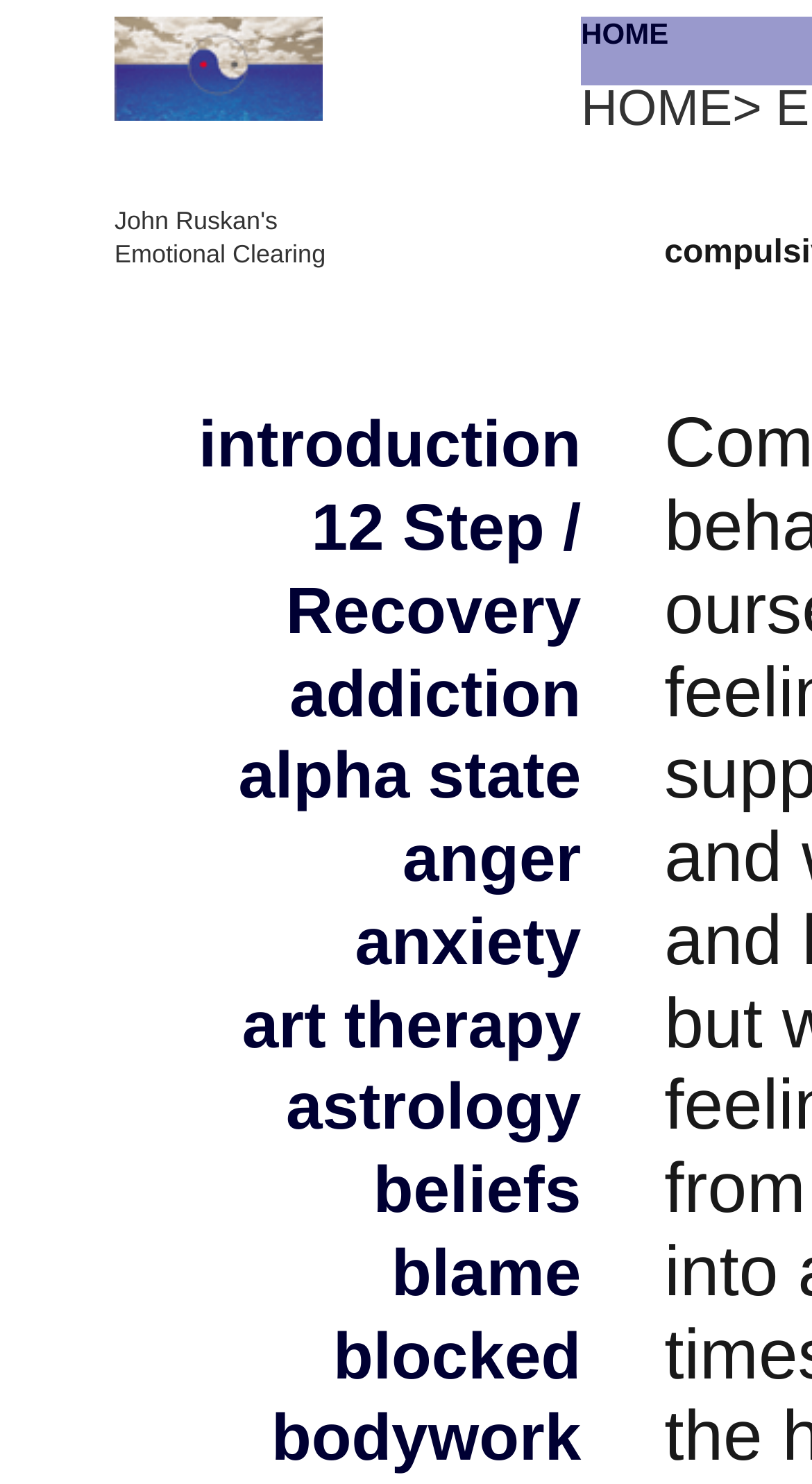Is the webpage focused on a specific type of therapy?
From the screenshot, provide a brief answer in one word or phrase.

Yes